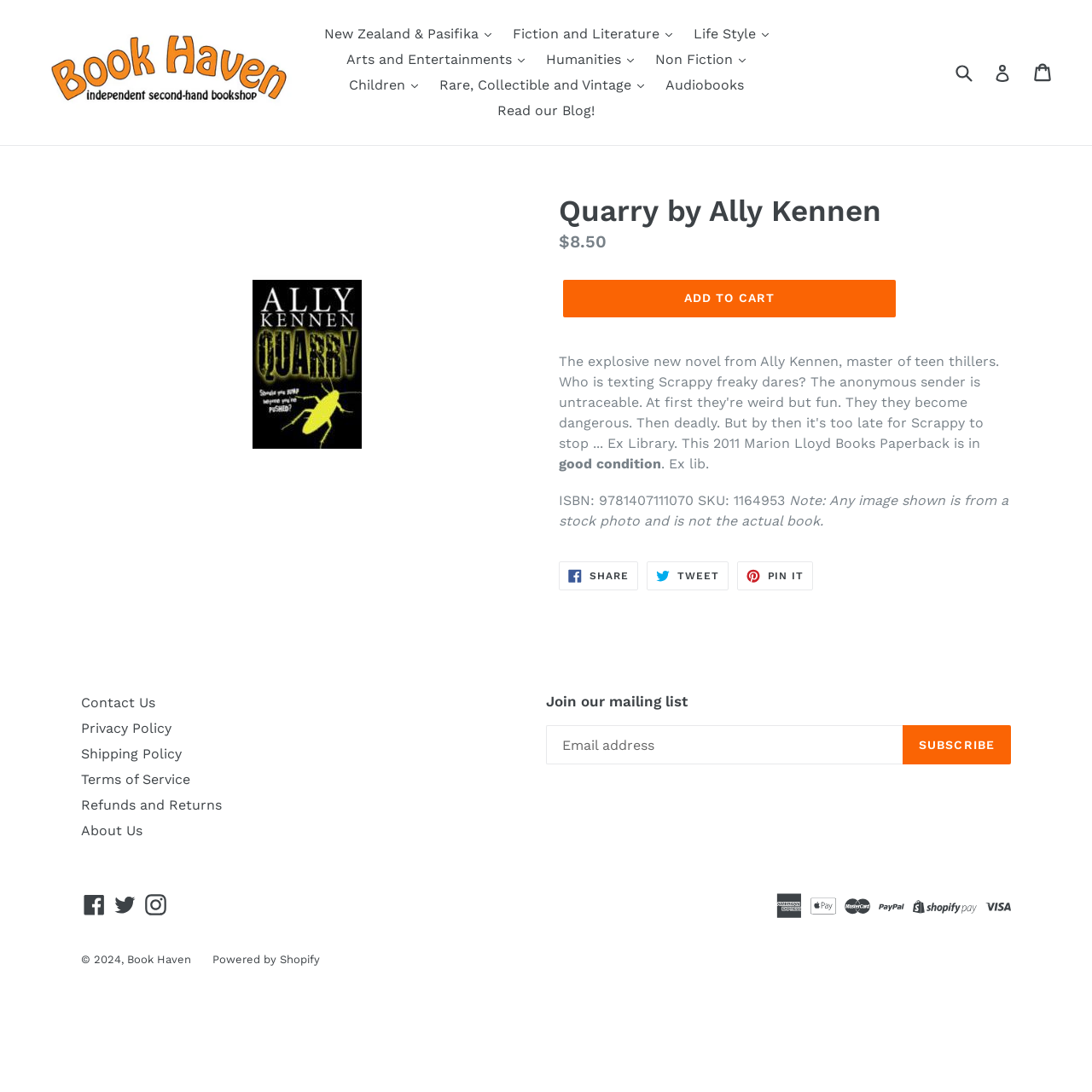Can you find the bounding box coordinates for the element to click on to achieve the instruction: "Add to cart"?

[0.516, 0.256, 0.82, 0.291]